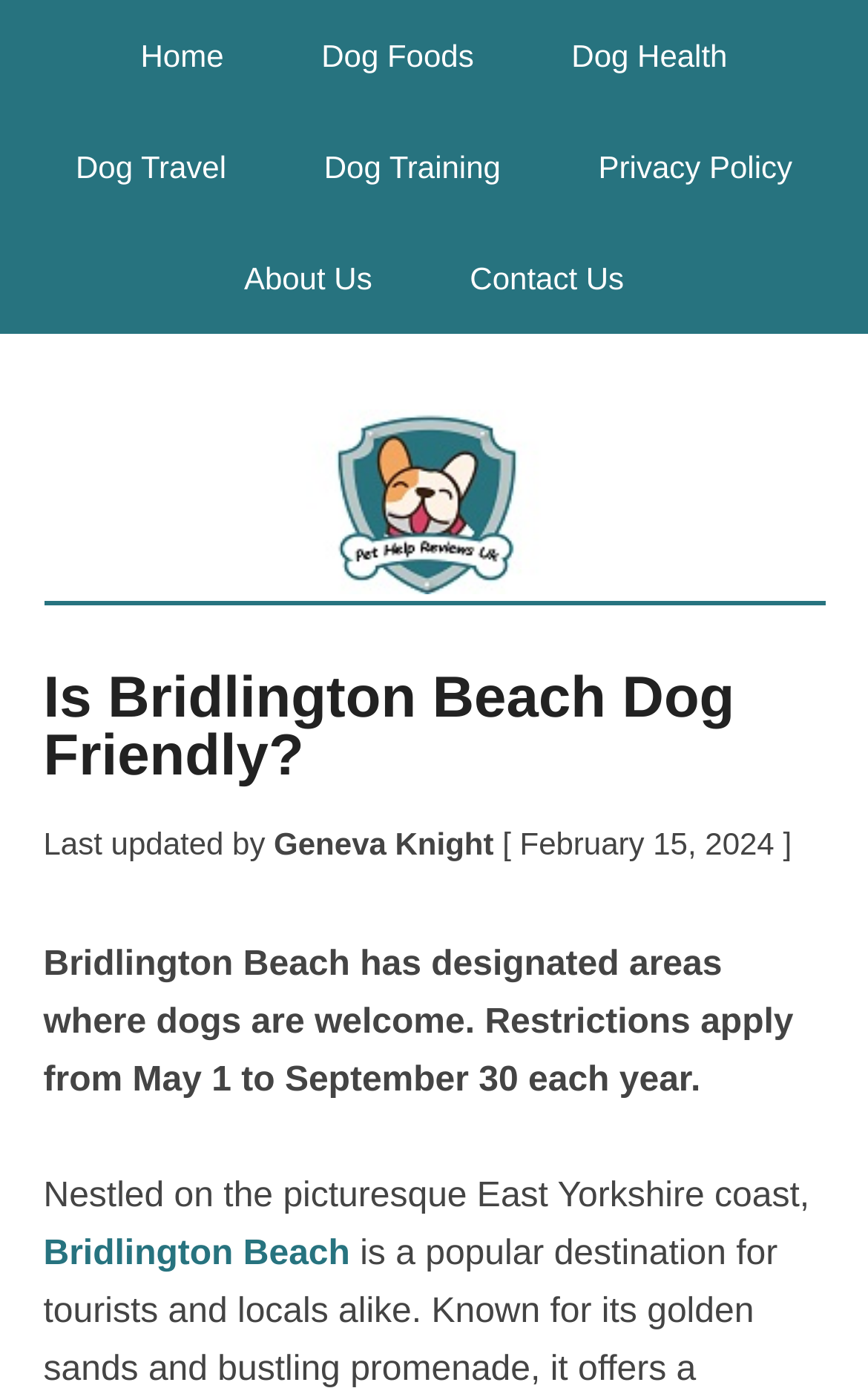Determine the bounding box coordinates of the clickable element to complete this instruction: "read about dog travel". Provide the coordinates in the format of four float numbers between 0 and 1, [left, top, right, bottom].

[0.036, 0.08, 0.312, 0.16]